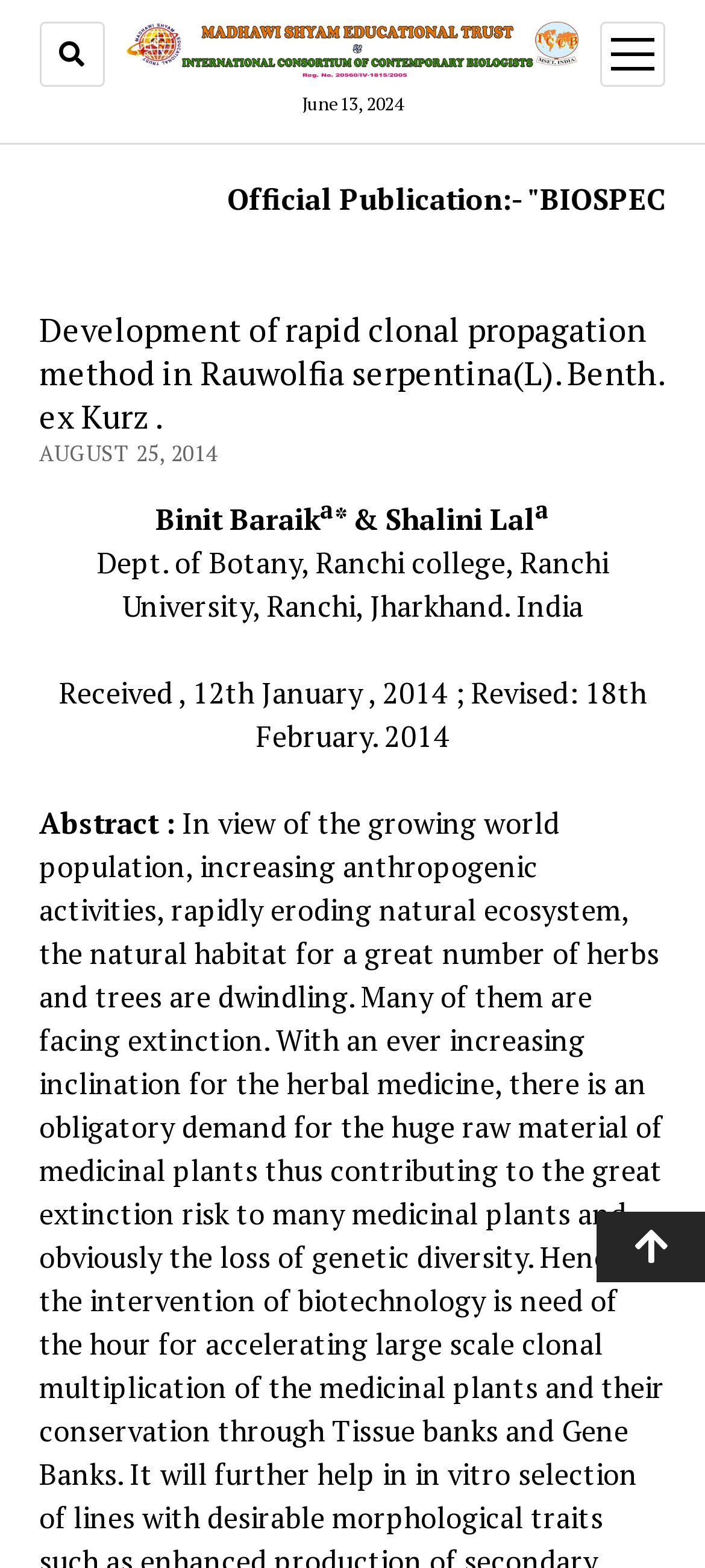What is the name of the author mentioned on the webpage?
Refer to the image and provide a one-word or short phrase answer.

Binit Baraik